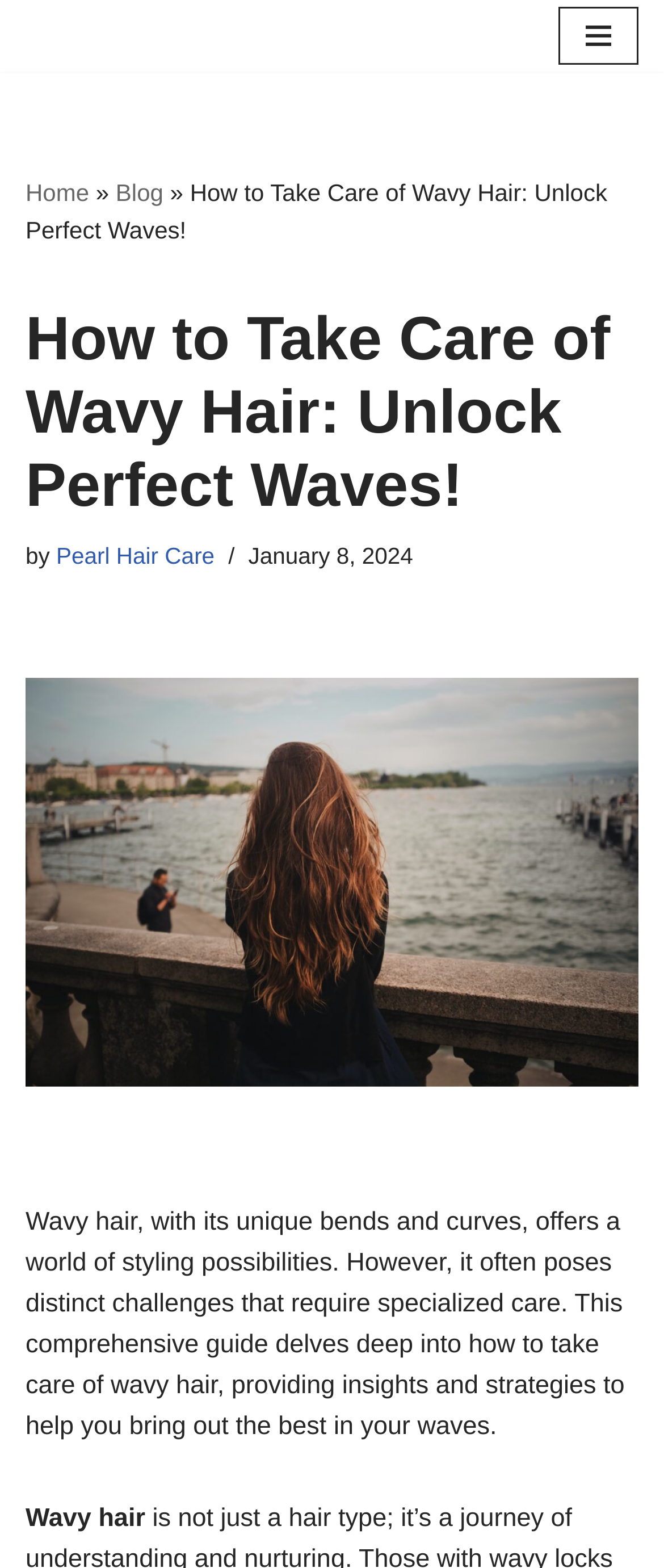Answer in one word or a short phrase: 
What is the purpose of the navigation menu?

To navigate to other pages